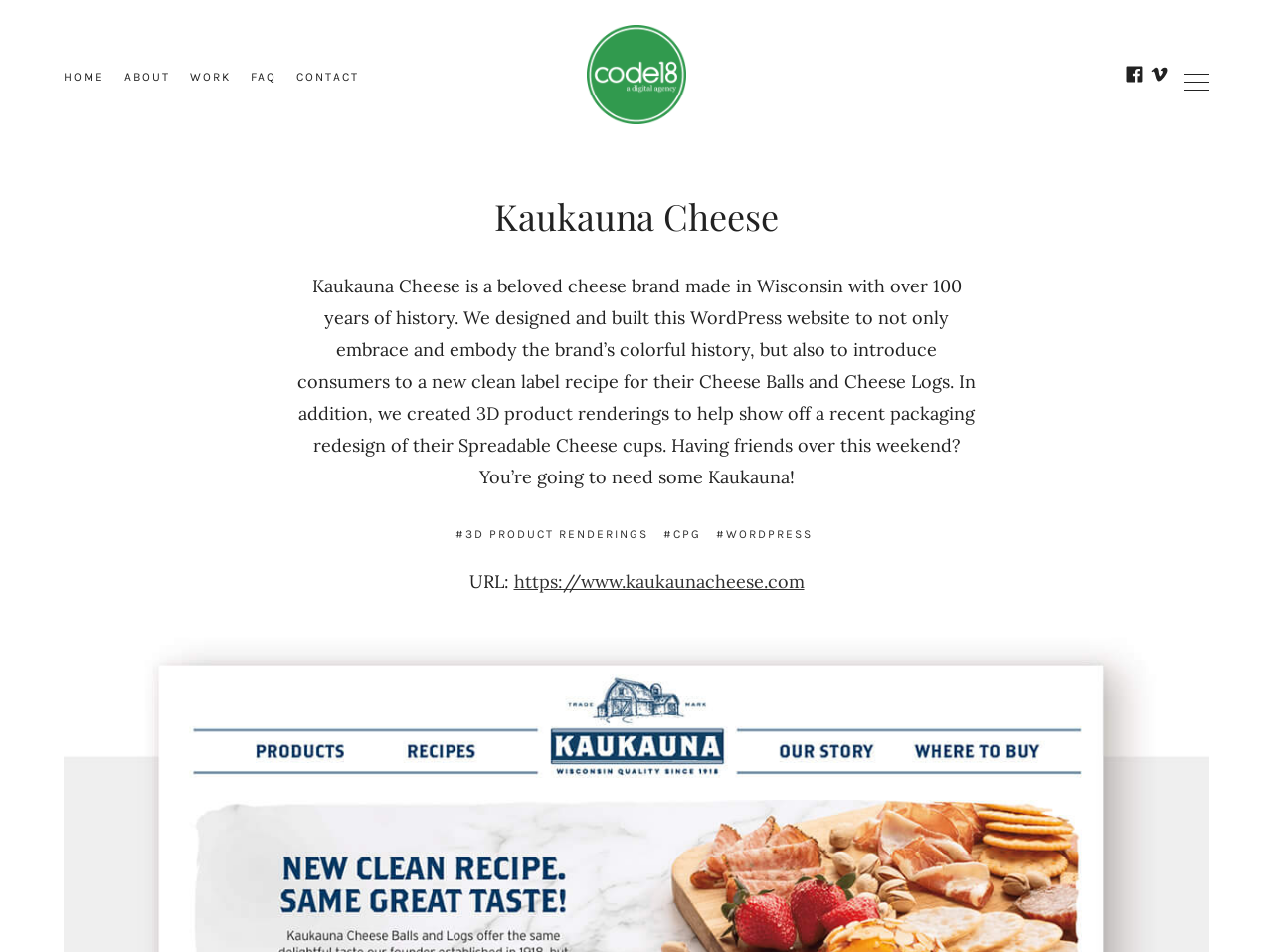Please locate the bounding box coordinates of the element that should be clicked to complete the given instruction: "go to home page".

[0.05, 0.074, 0.082, 0.087]